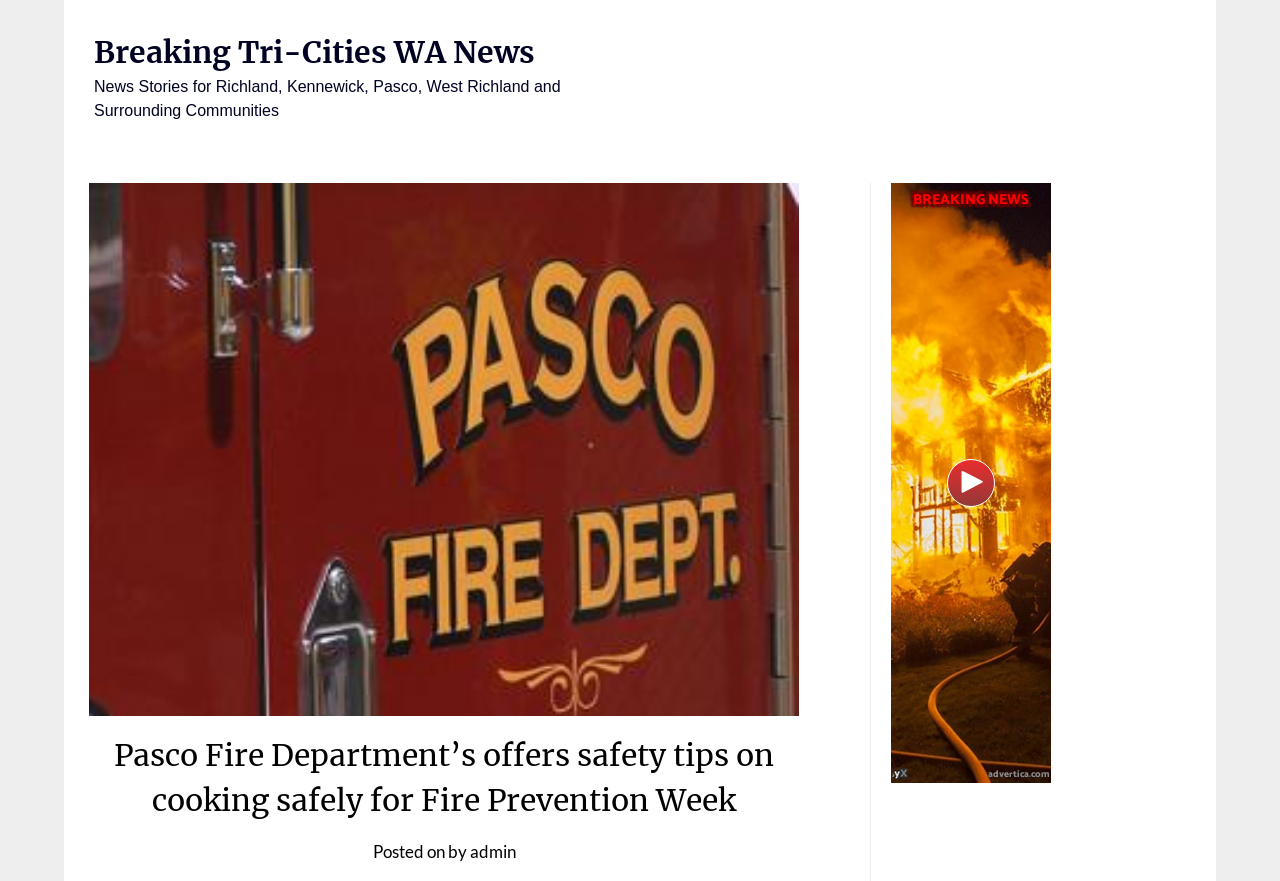What type of content is below the heading?
Please look at the screenshot and answer using one word or phrase.

news story